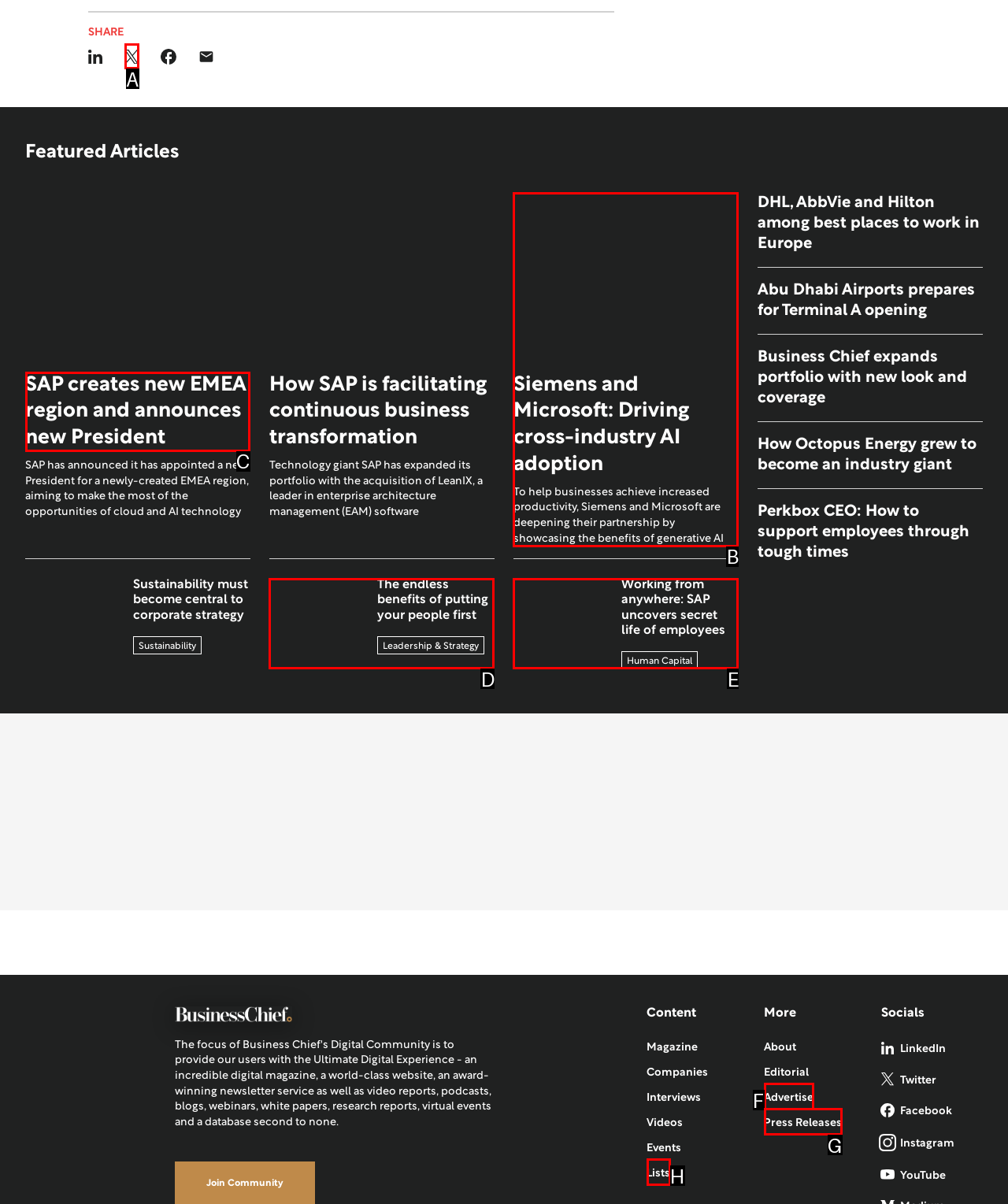Select the appropriate letter to fulfill the given instruction: Read the article about SAP creating a new EMEA region
Provide the letter of the correct option directly.

C